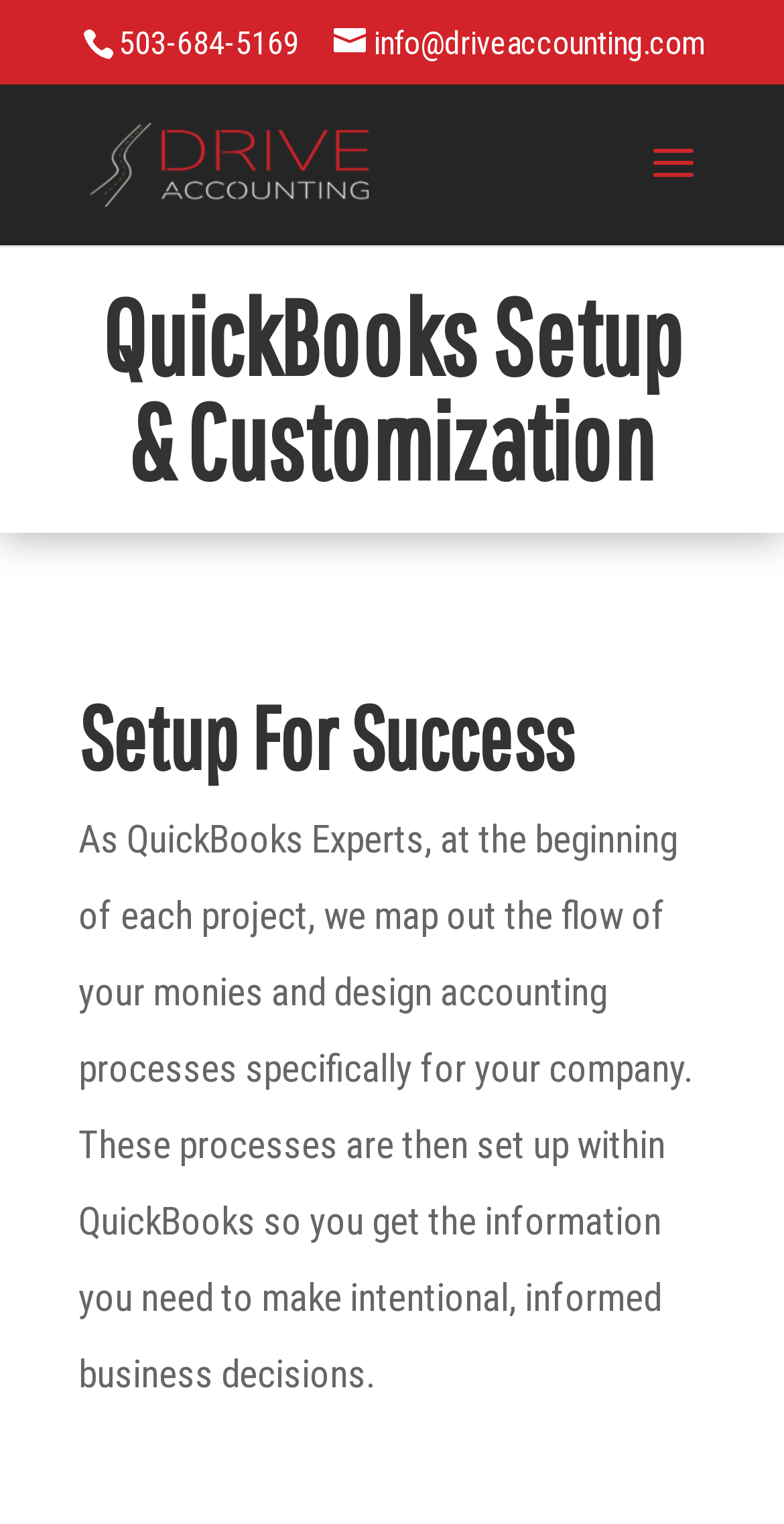Determine the bounding box coordinates for the UI element described. Format the coordinates as (top-left x, top-left y, bottom-right x, bottom-right y) and ensure all values are between 0 and 1. Element description: info@driveaccounting.com

[0.426, 0.016, 0.9, 0.041]